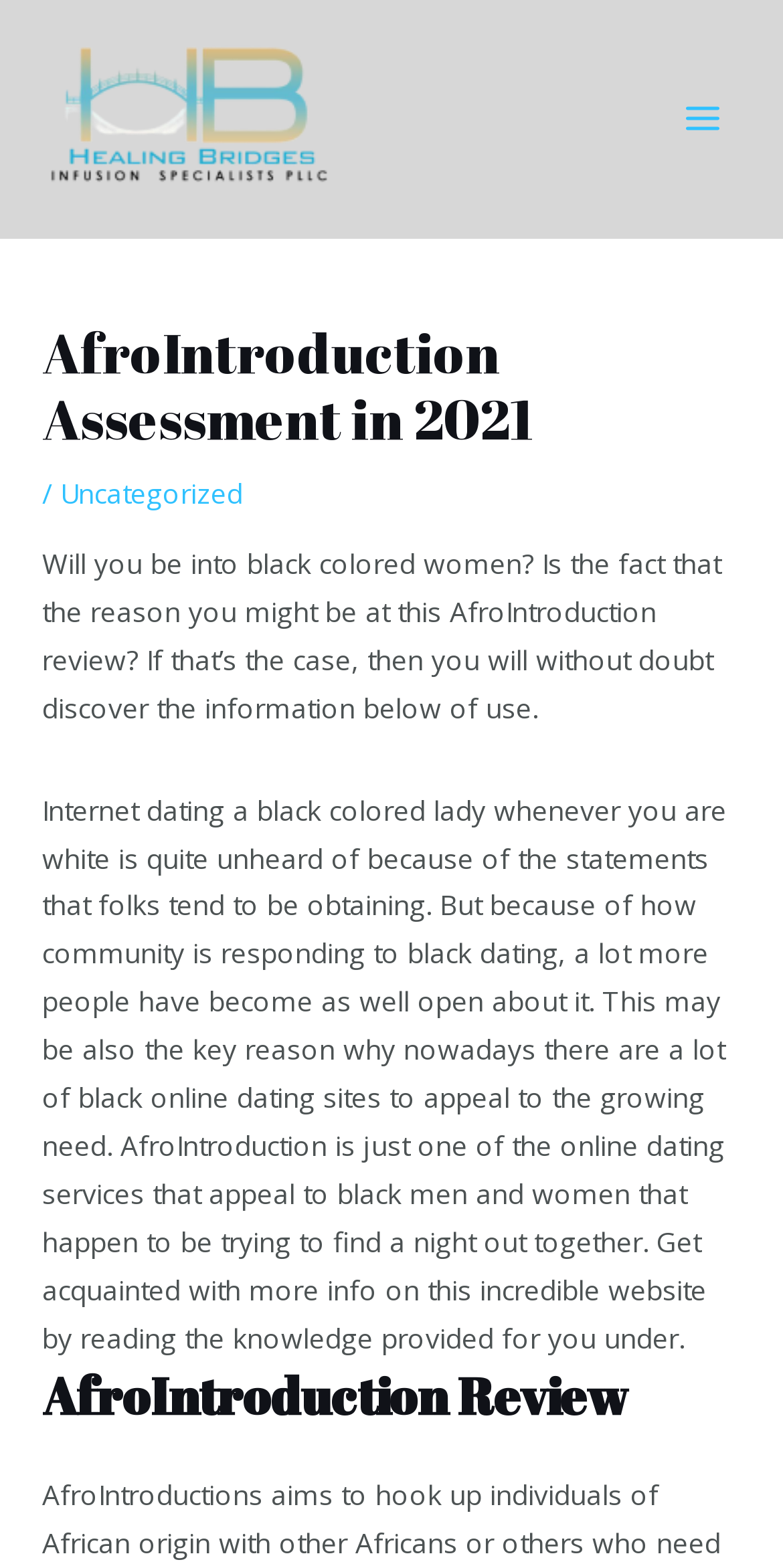What is the target audience of AfroIntroduction?
Refer to the image and provide a one-word or short phrase answer.

Black men and women